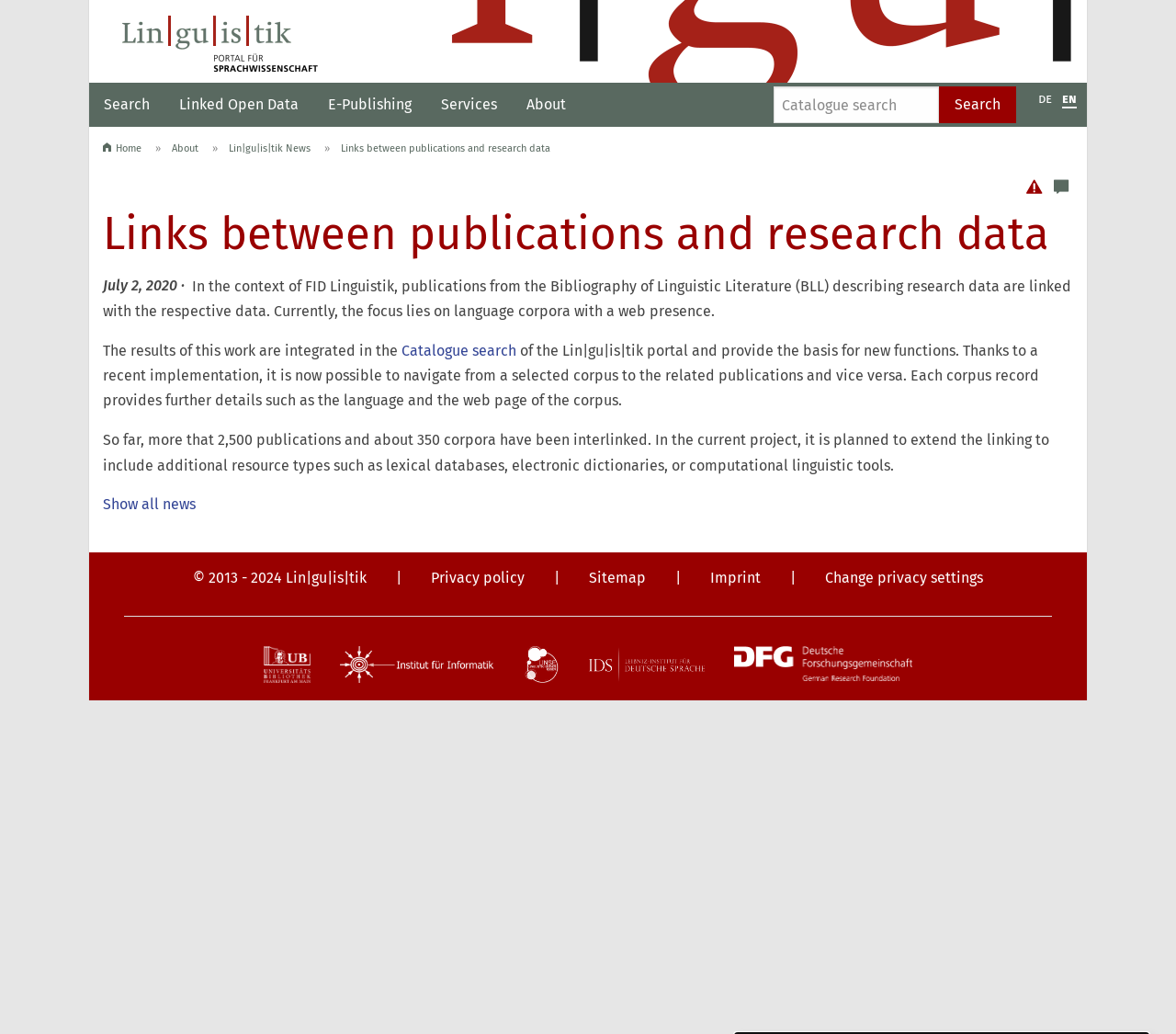Explain in detail what is displayed on the webpage.

The webpage is about the Linguistik-Portal, a platform that links publications and research data. At the top, there is a logo of Linguistik-Portal and a horizontal menu bar with five menu items: Search, Linked Open Data, E-Publishing, Services, and About. Below the menu bar, there is a search box with a "Search" button and two language options, "de" and "en".

The main content area is divided into two sections. The top section has a heading "Links between publications and research data" and a brief description of the project, which aims to link publications from the Bibliography of Linguistic Literature (BLL) with research data. There are also links to the catalogue search and a news section with a "Show all news" link.

The bottom section has a copyright notice, links to the privacy policy, sitemap, imprint, and a separator line. Below the separator line, there are logos of several institutions, including the University of Frankfurt am Main, Arbeitsgruppe Angewandte Computerlinguistik (ACoLi), Linguistik Server Essen (Linse), Institut für Deutsche Sprache Mannheim (IDS), and Deutsche Forschungsgemeinschaft (DFG).

Throughout the page, there are several links to different sections and resources, including the catalogue search, news, and institutional websites. The overall layout is organized and easy to navigate, with clear headings and concise text.